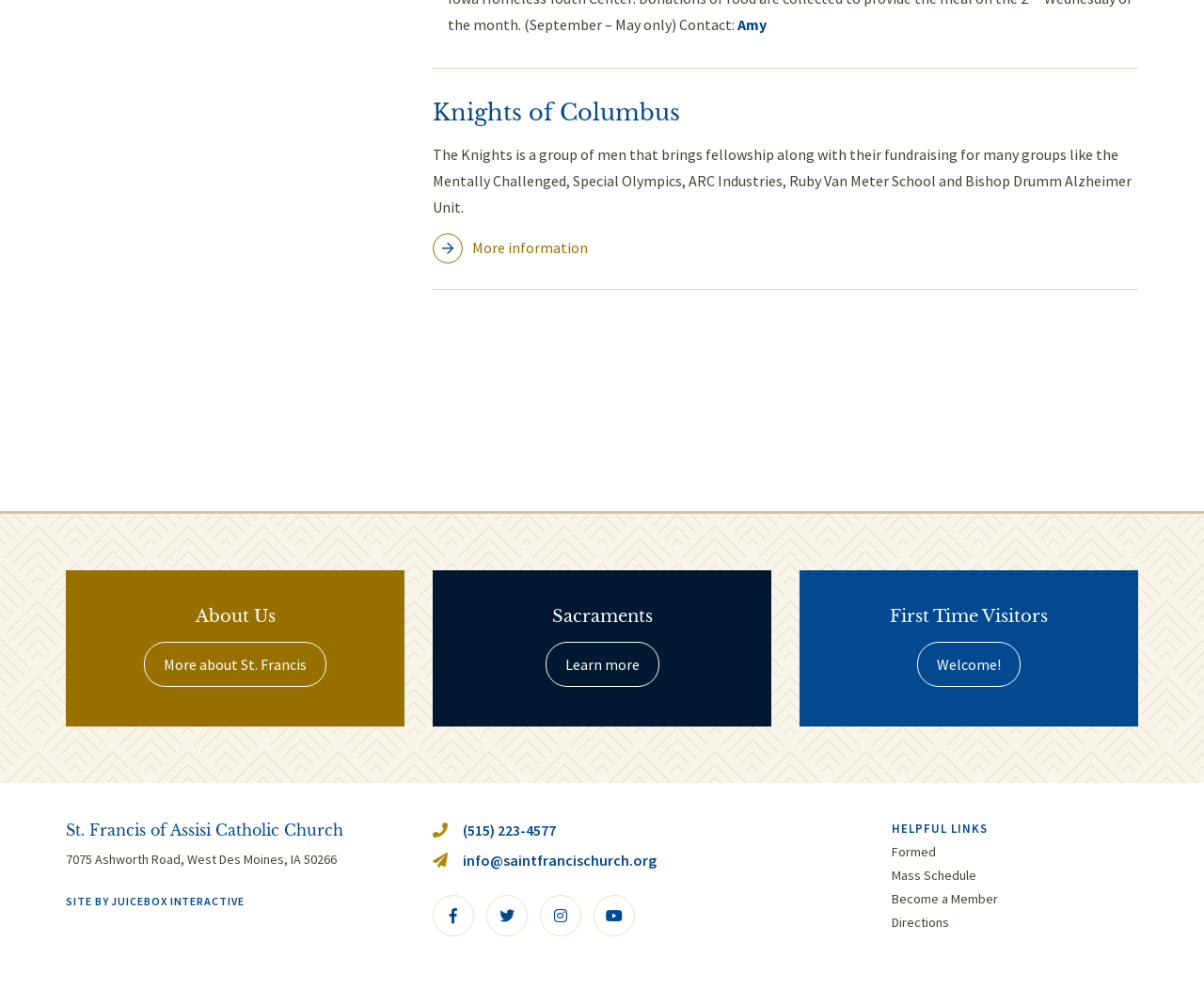What are the links under 'HELPFUL LINKS'? Analyze the screenshot and reply with just one word or a short phrase.

Formed, Mass Schedule, Become a Member, Directions